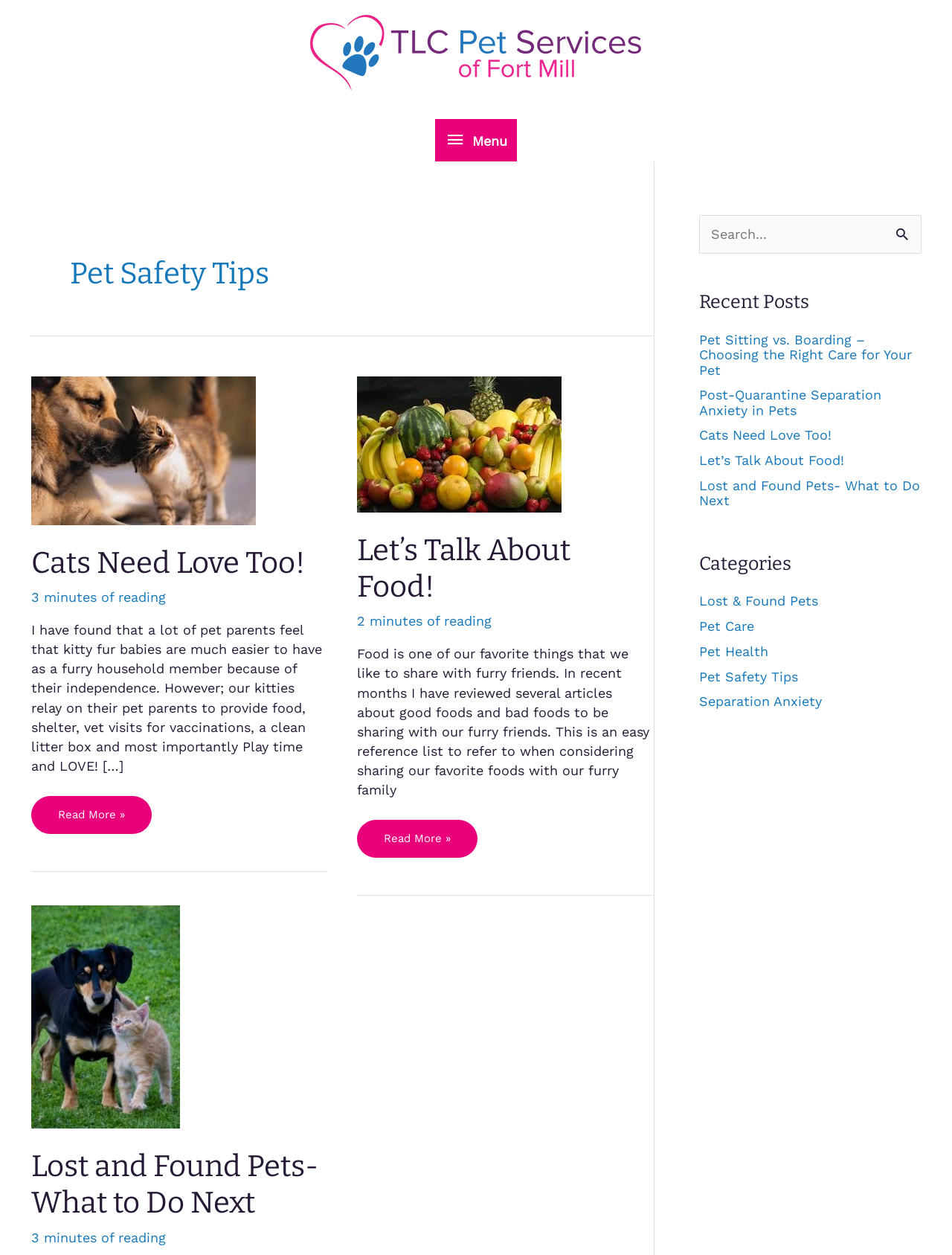What is the topic of the first article?
From the image, provide a succinct answer in one word or a short phrase.

Cats Need Love Too!